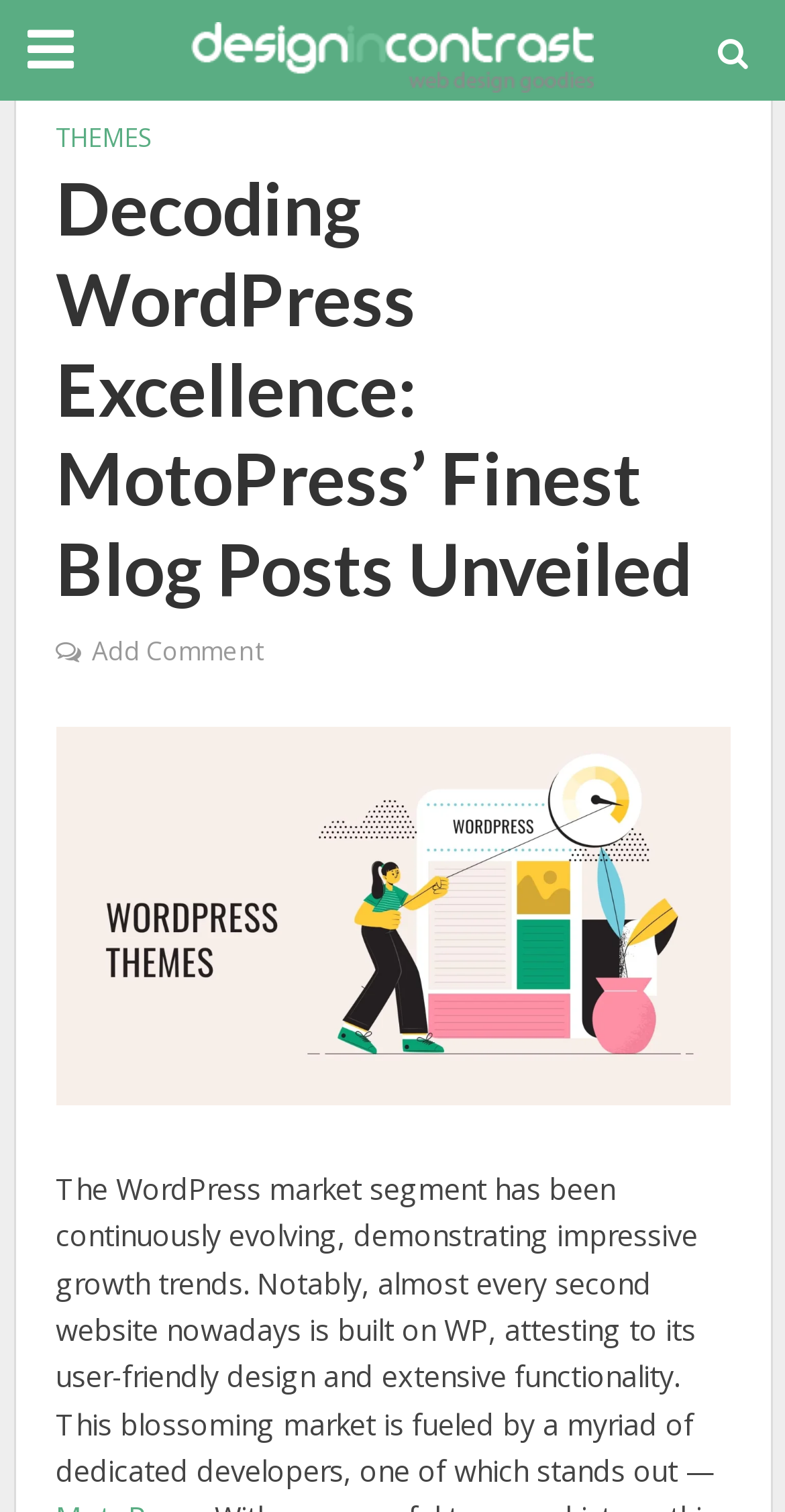Given the element description: "alt="Designin Contrast"", predict the bounding box coordinates of the UI element it refers to, using four float numbers between 0 and 1, i.e., [left, top, right, bottom].

[0.244, 0.017, 0.756, 0.052]